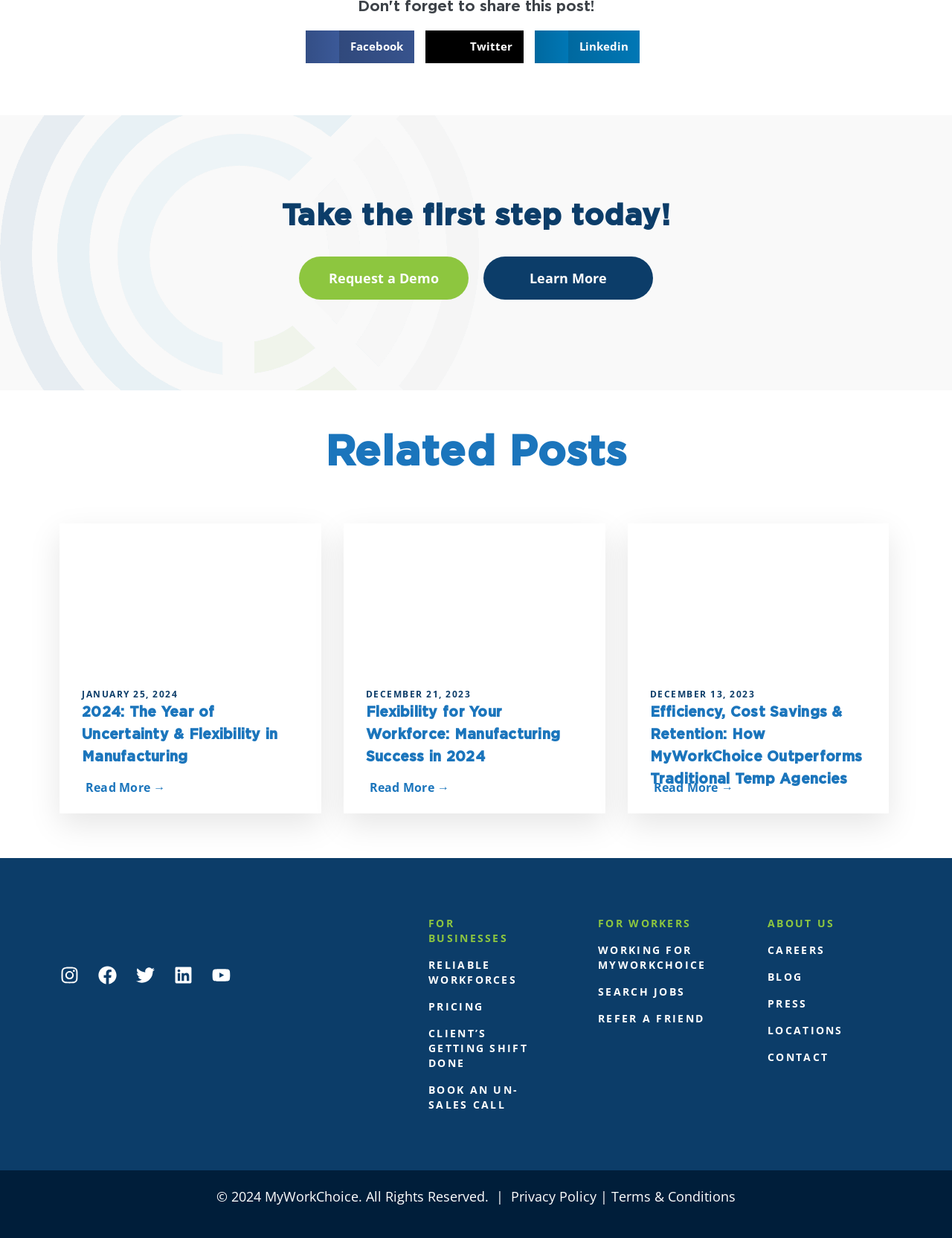What are the two main categories at the top of the page?
Please give a detailed and thorough answer to the question, covering all relevant points.

I examined the top section of the page and found two main categories: 'For Businesses' and 'For Workers'. These categories have sub-links that provide more information about the services and opportunities available for each group.